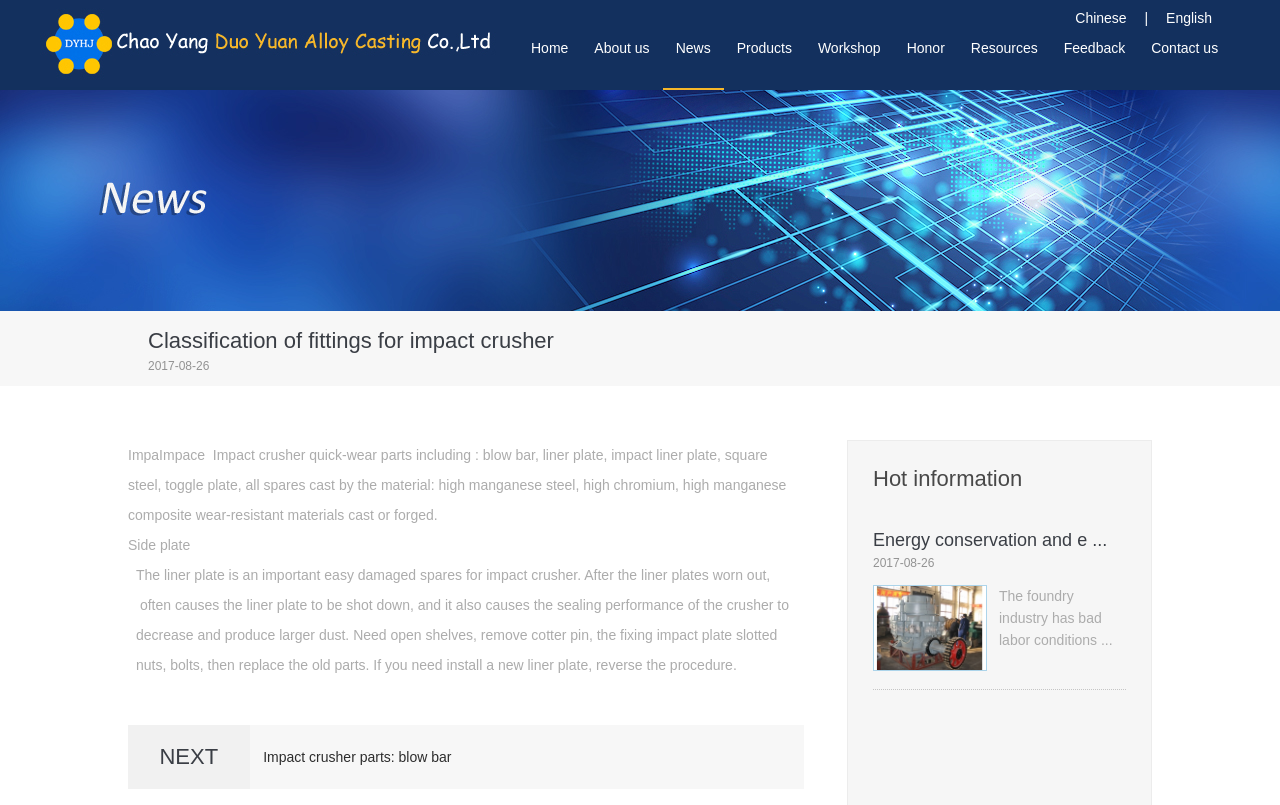Please give a one-word or short phrase response to the following question: 
What is the purpose of the liner plate?

To prevent dust